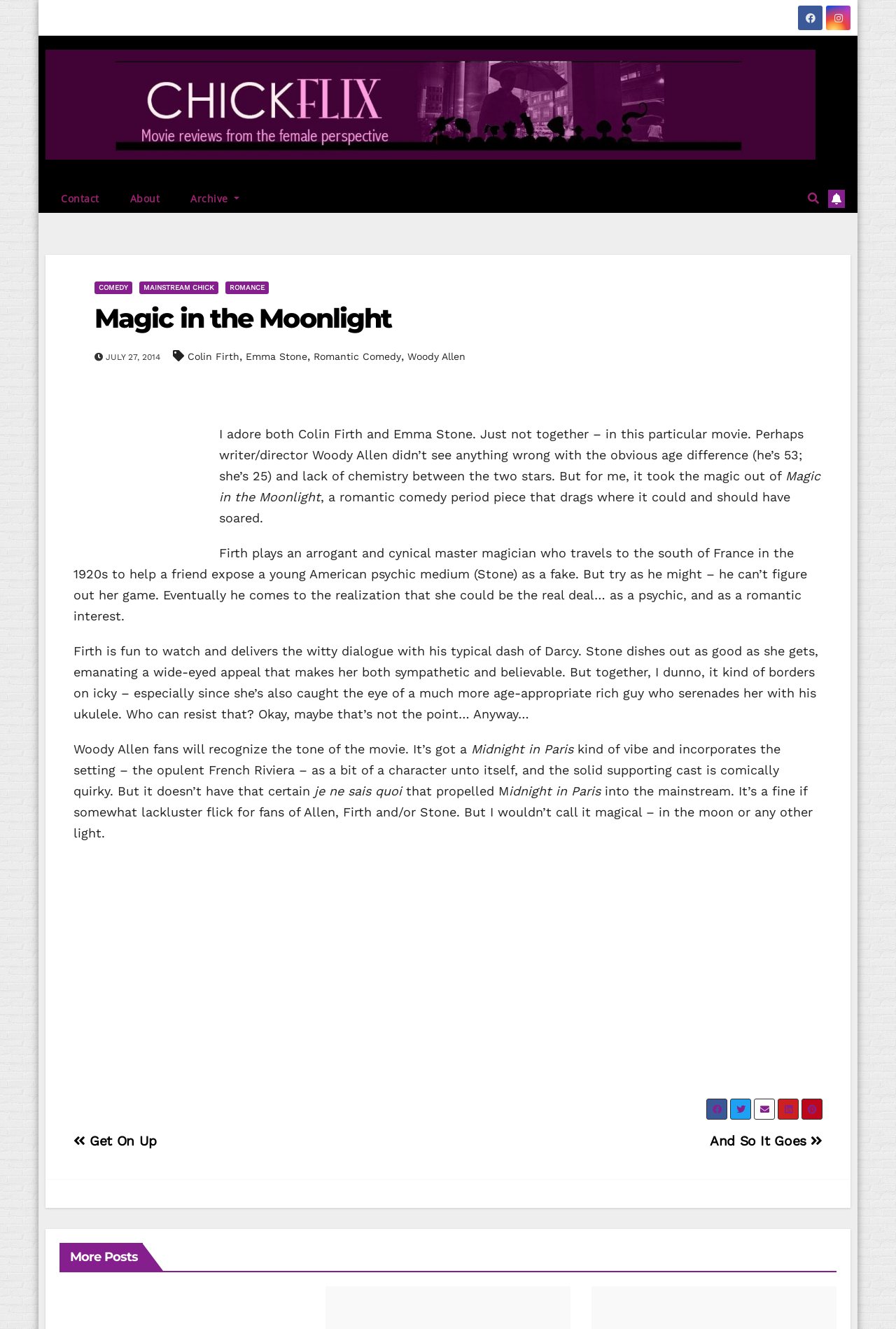Show the bounding box coordinates for the HTML element as described: "Get On Up".

[0.082, 0.852, 0.175, 0.864]